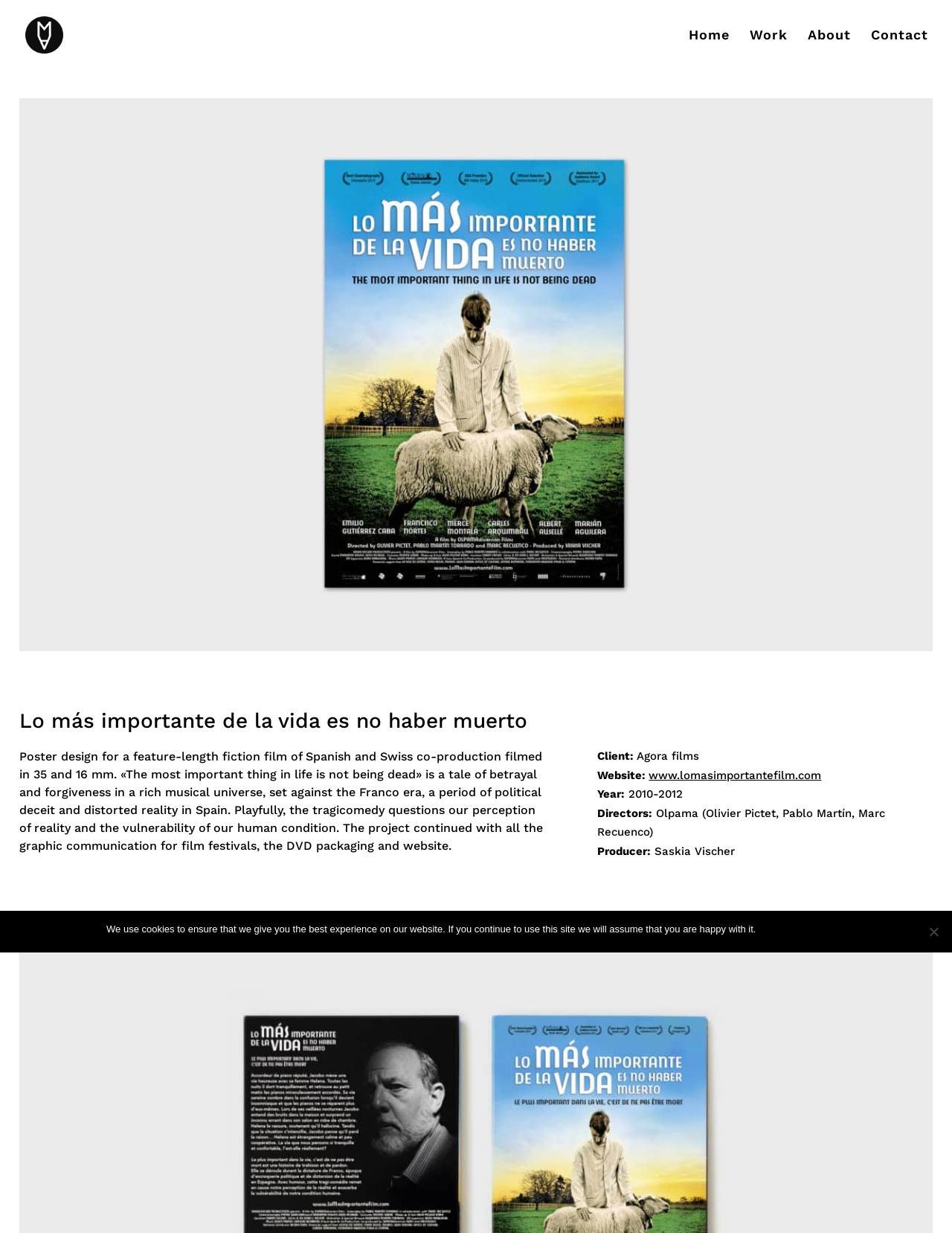Find the bounding box coordinates for the HTML element described as: "alt="Marcel Abellanet Design Studio"". The coordinates should consist of four float values between 0 and 1, i.e., [left, top, right, bottom].

[0.027, 0.022, 0.06, 0.033]